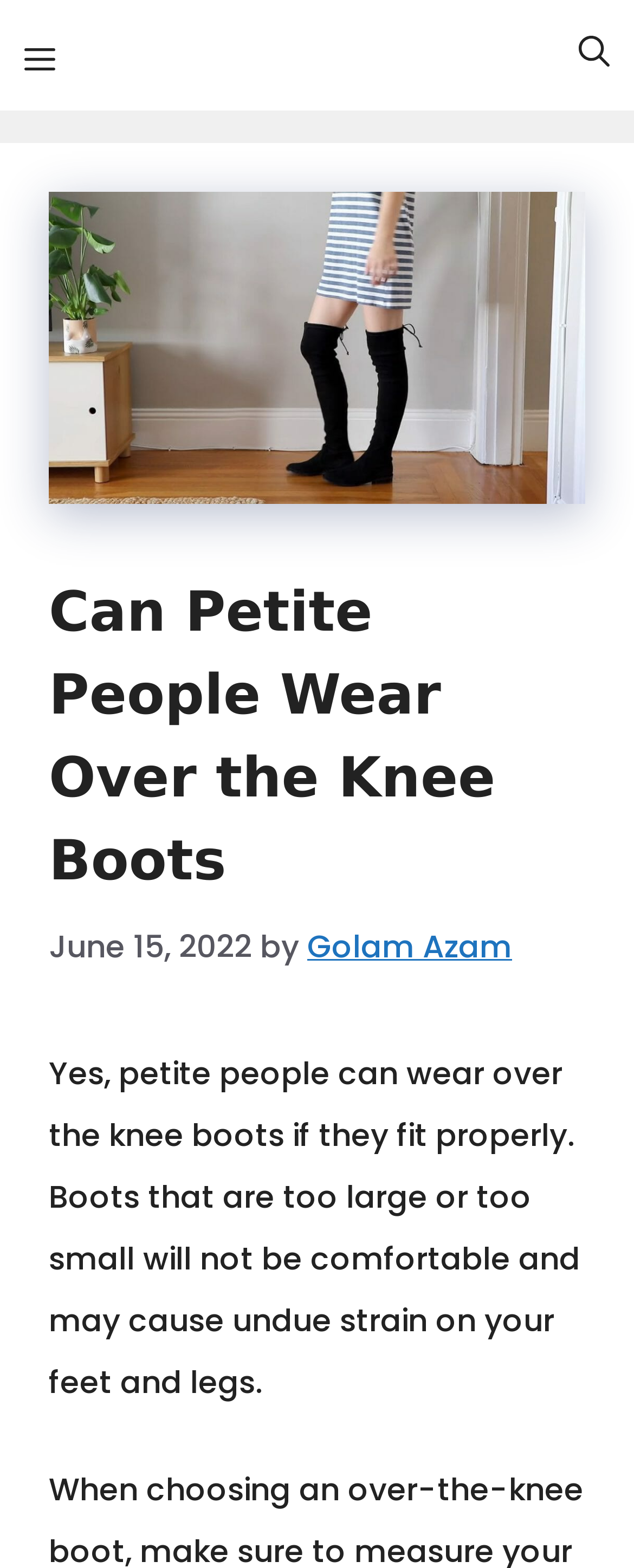Describe all significant elements and features of the webpage.

The webpage appears to be an article discussing whether petite women can wear over-the-knee boots. At the top left corner, there is a button labeled "Menu" that controls a mobile menu. On the top right corner, there is a link to open a search bar. 

Below the search bar, there is a large image that takes up most of the width of the page, with a caption "Most Comfortable Over The Knee Boots for Petites". 

Underneath the image, there is a header section that spans the width of the page. The main heading reads "Can Petite People Wear Over the Knee Boots". Below the heading, there is a timestamp indicating the article was published on June 15, 2022, followed by the author's name, "Golam Azam", which is a clickable link. 

The main content of the article starts with a paragraph of text that answers the question posed in the heading, stating that petite people can wear over-the-knee boots if they fit properly, and warning that boots that are too large or too small can be uncomfortable and cause strain on the feet and legs.